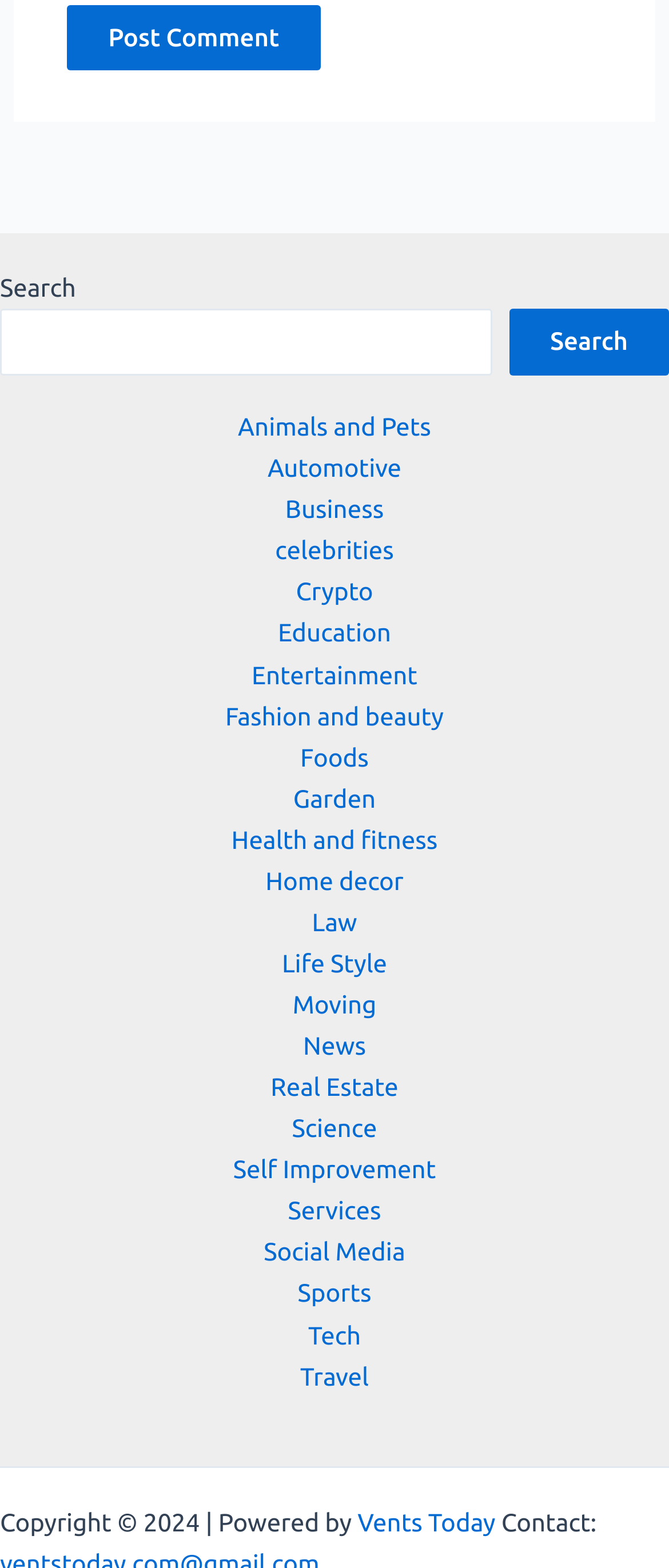Please identify the bounding box coordinates of the element's region that I should click in order to complete the following instruction: "Post a comment". The bounding box coordinates consist of four float numbers between 0 and 1, i.e., [left, top, right, bottom].

[0.1, 0.003, 0.479, 0.045]